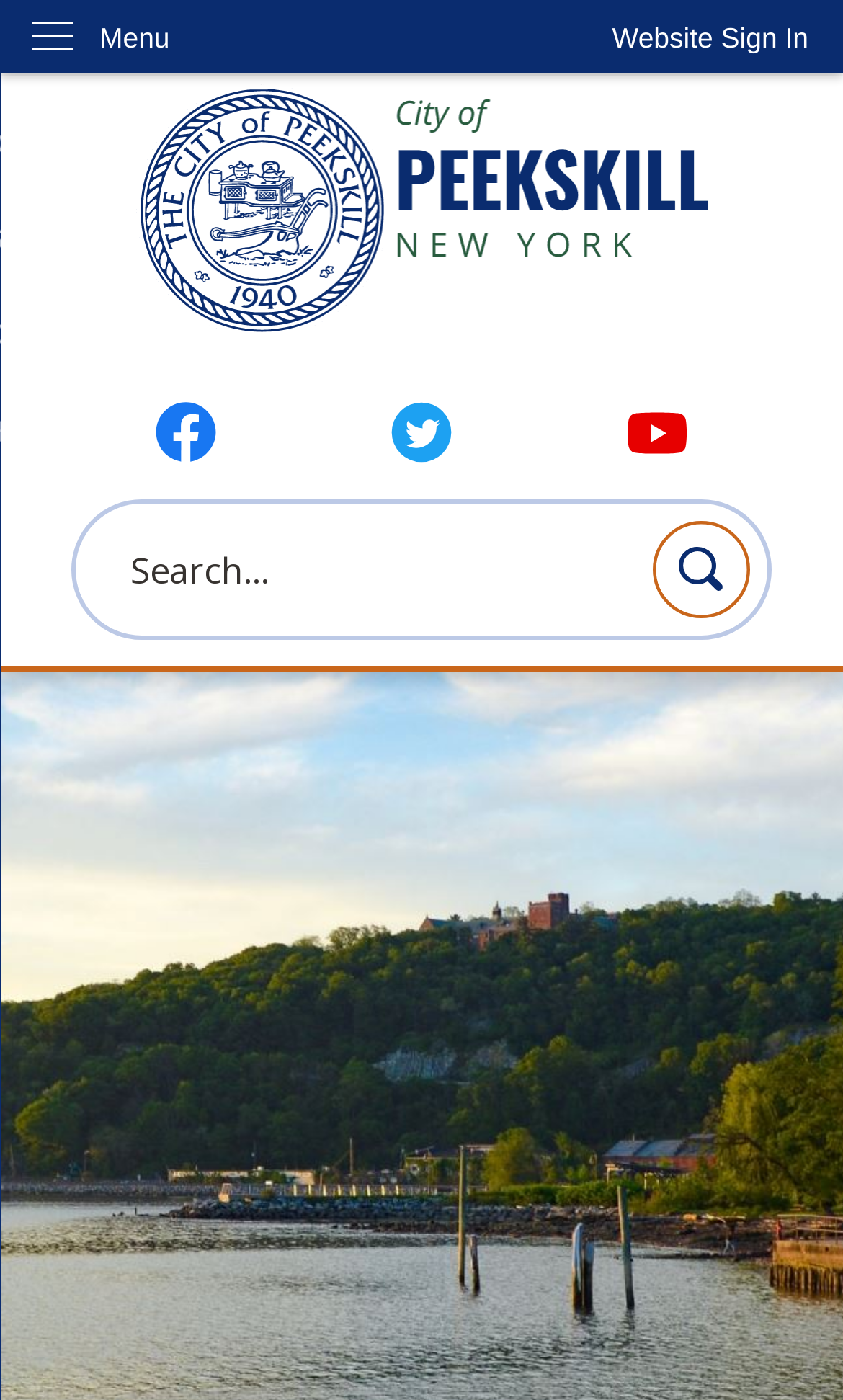Please identify the bounding box coordinates of the clickable region that I should interact with to perform the following instruction: "Visit Facebook page". The coordinates should be expressed as four float numbers between 0 and 1, i.e., [left, top, right, bottom].

[0.184, 0.287, 0.255, 0.33]